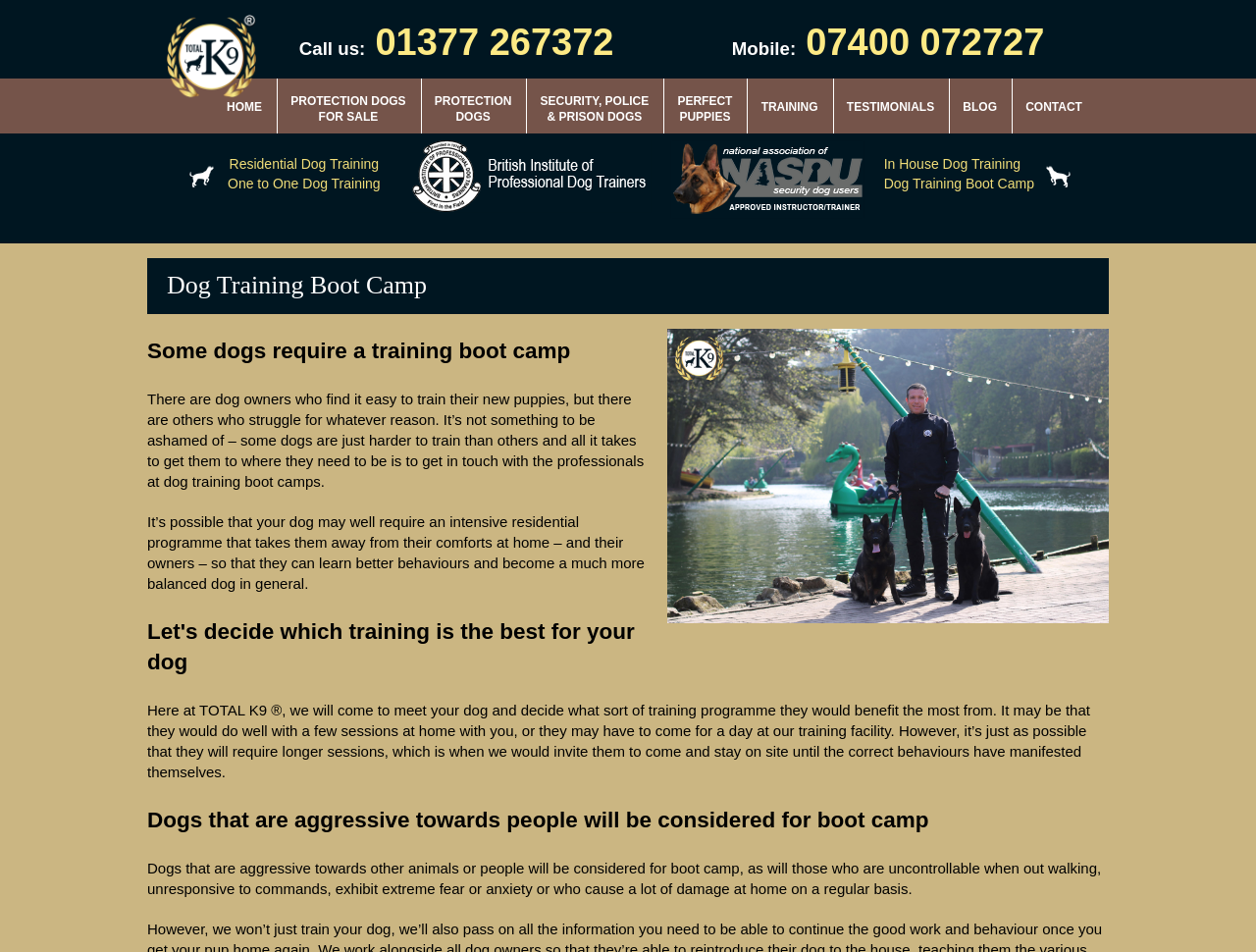Please specify the bounding box coordinates of the clickable region to carry out the following instruction: "Click TOTAL K9 link". The coordinates should be four float numbers between 0 and 1, in the format [left, top, right, bottom].

[0.132, 0.091, 0.204, 0.108]